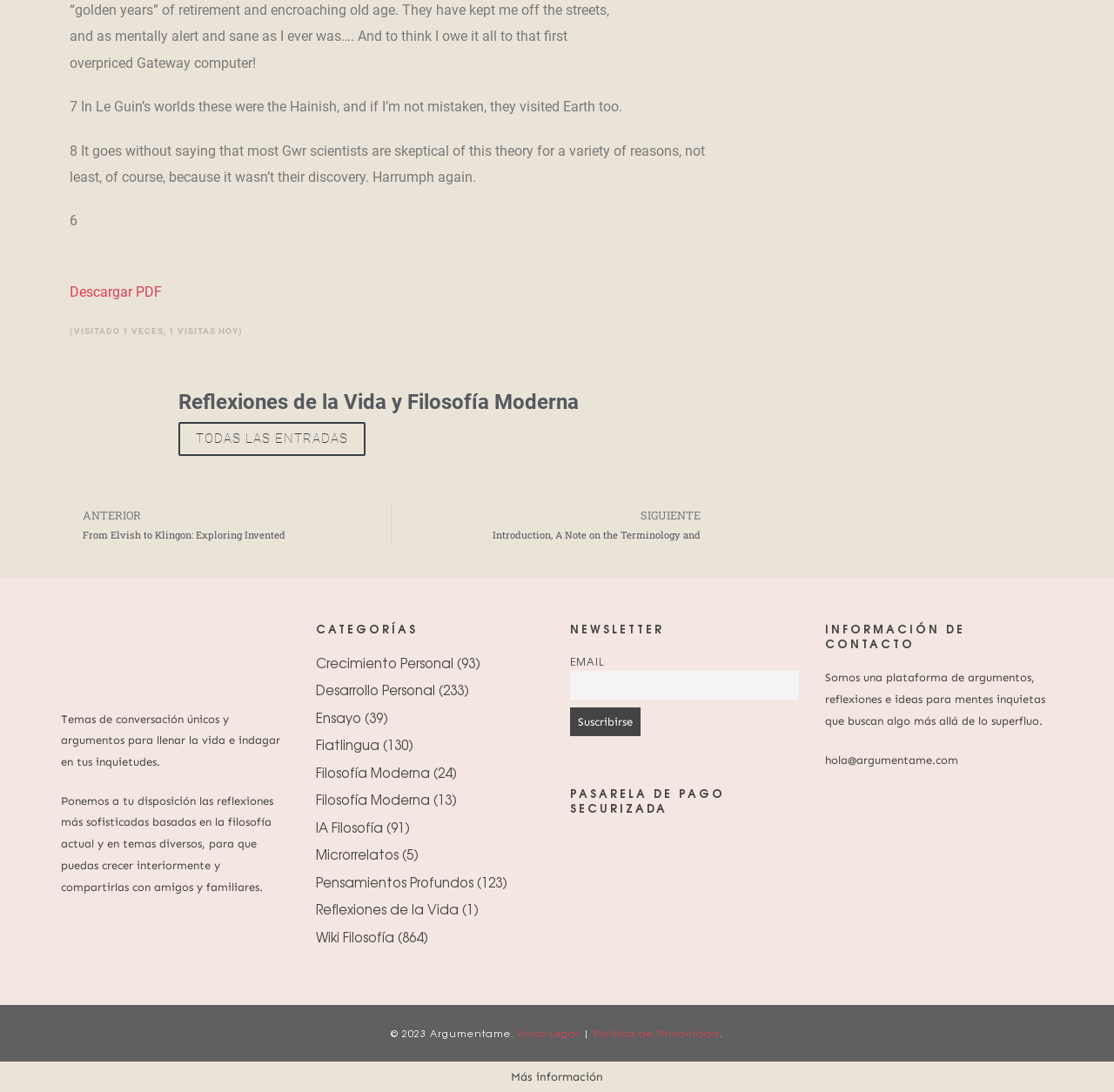Provide a short, one-word or phrase answer to the question below:
What is the copyright year of the website?

2023